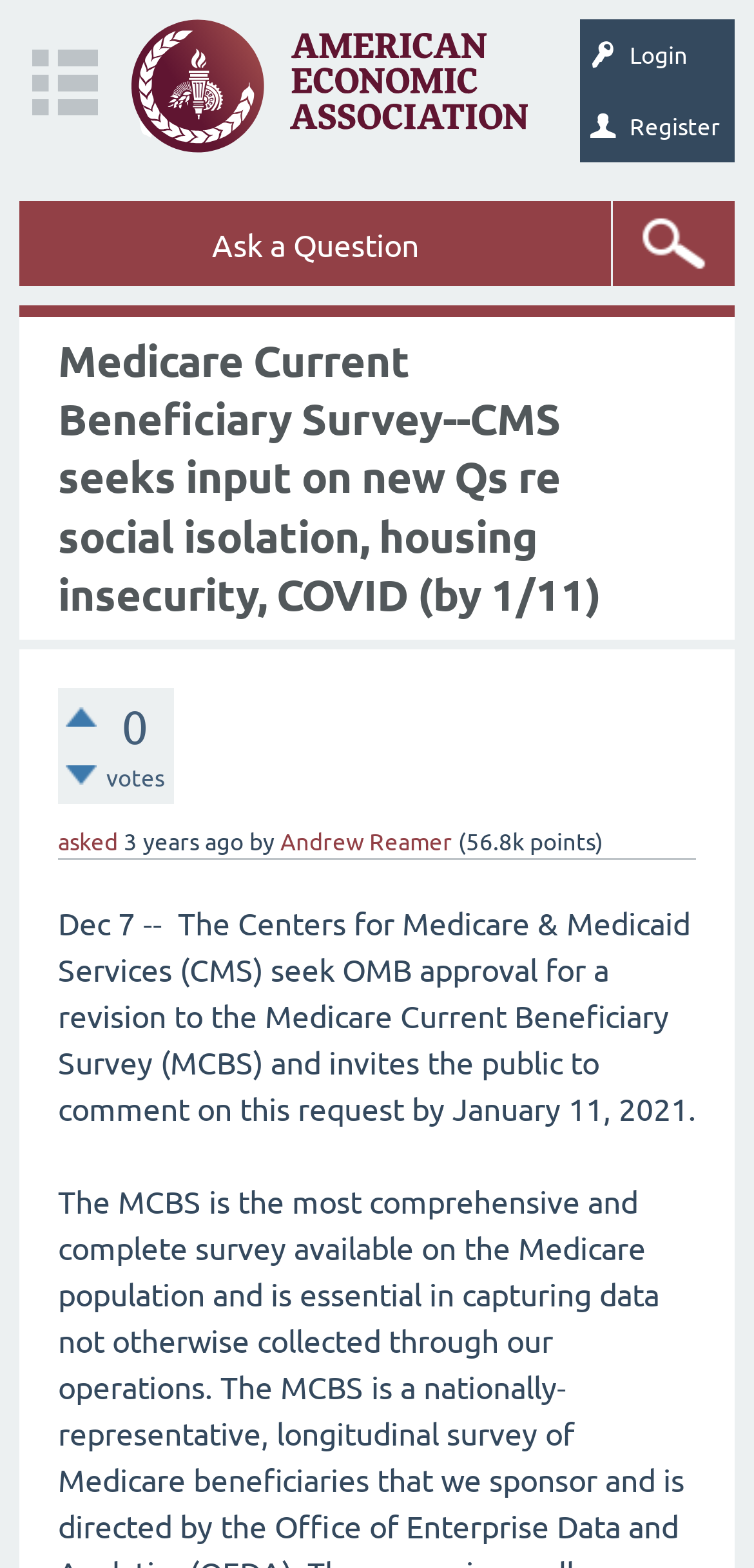Please identify the bounding box coordinates of the element's region that needs to be clicked to fulfill the following instruction: "Login to the website". The bounding box coordinates should consist of four float numbers between 0 and 1, i.e., [left, top, right, bottom].

[0.769, 0.012, 0.974, 0.058]